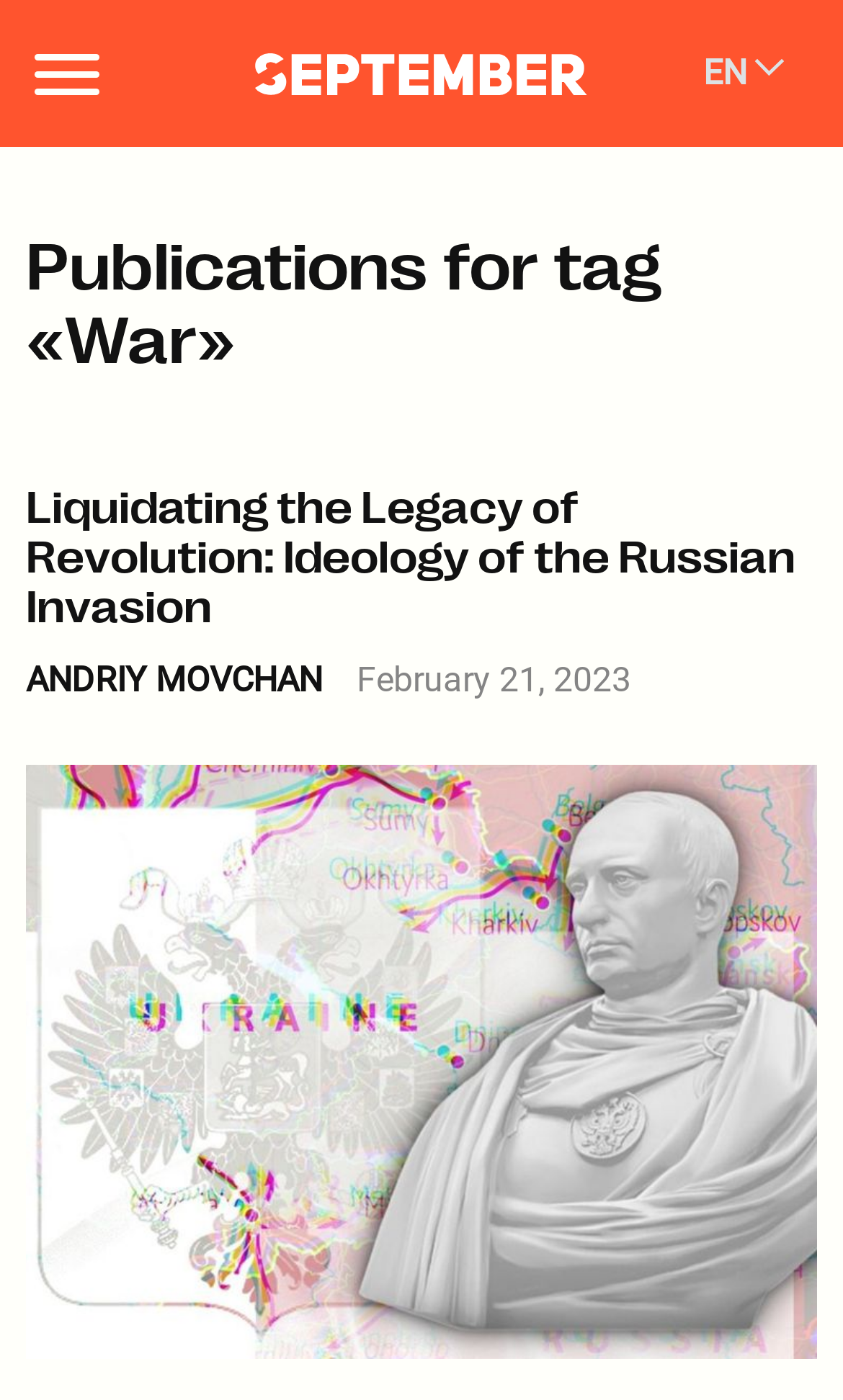What language is the menu item?
Please give a detailed and thorough answer to the question, covering all relevant points.

I found the language of the menu item by looking at the button element with the text 'EN'. This element is located in the menubar and has a popup menu, indicating that it is a language selection option.